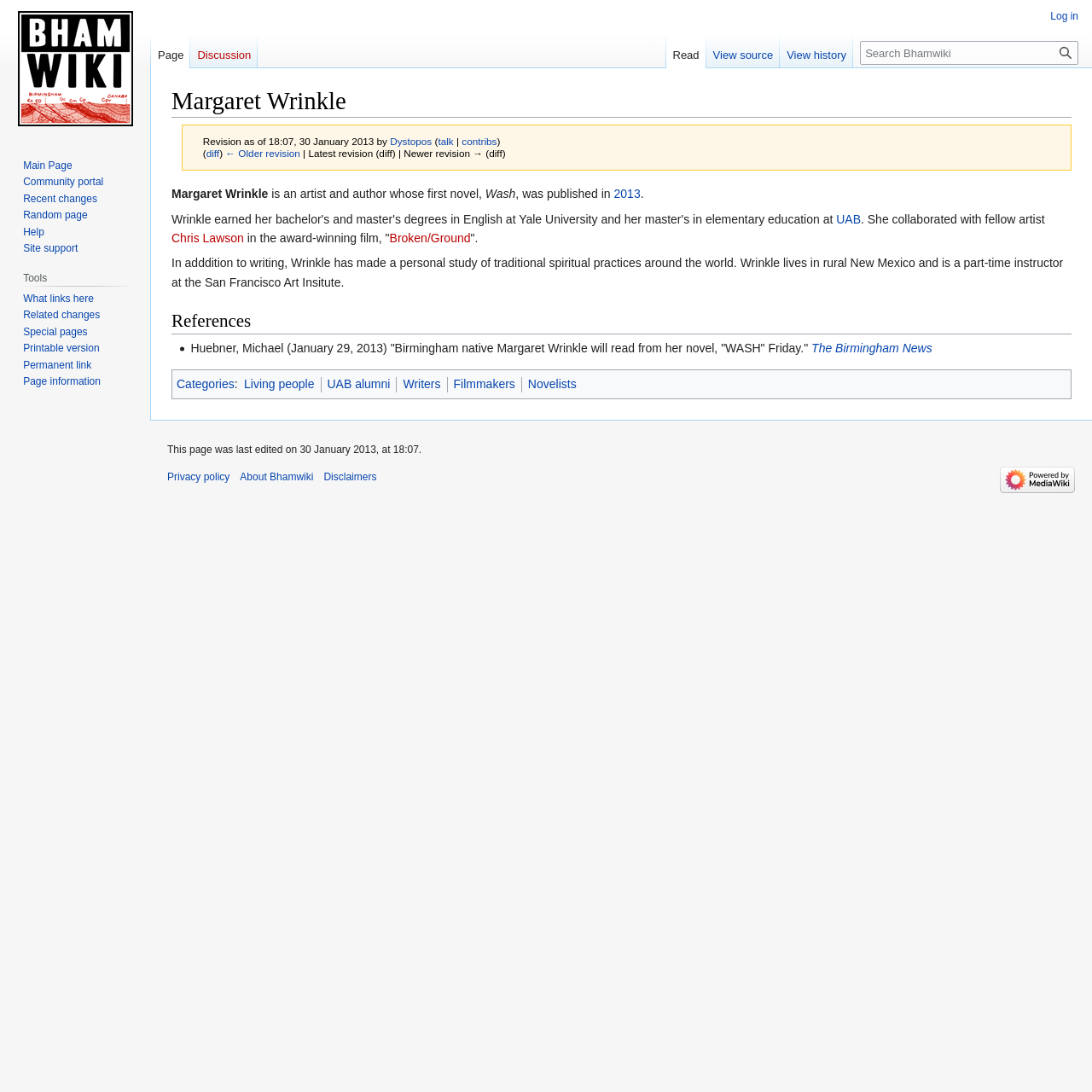Find the bounding box coordinates of the area that needs to be clicked in order to achieve the following instruction: "Search Bhamwiki". The coordinates should be specified as four float numbers between 0 and 1, i.e., [left, top, right, bottom].

[0.788, 0.038, 0.988, 0.059]